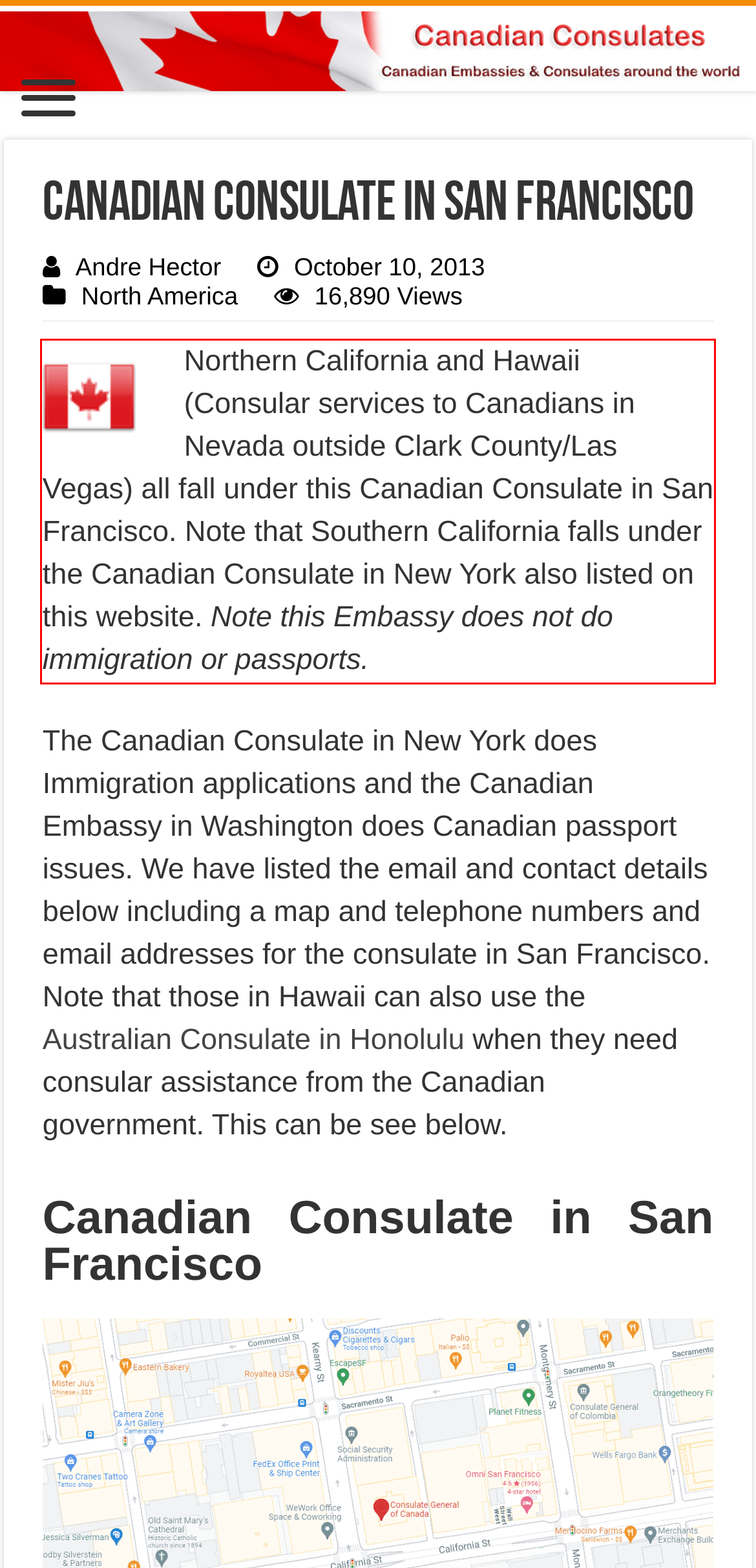Look at the provided screenshot of the webpage and perform OCR on the text within the red bounding box.

Northern California and Hawaii (Consular services to Canadians in Nevada outside Clark County/Las Vegas) all fall under this Canadian Consulate in San Francisco. Note that Southern California falls under the Canadian Consulate in New York also listed on this website. Note this Embassy does not do immigration or passports.